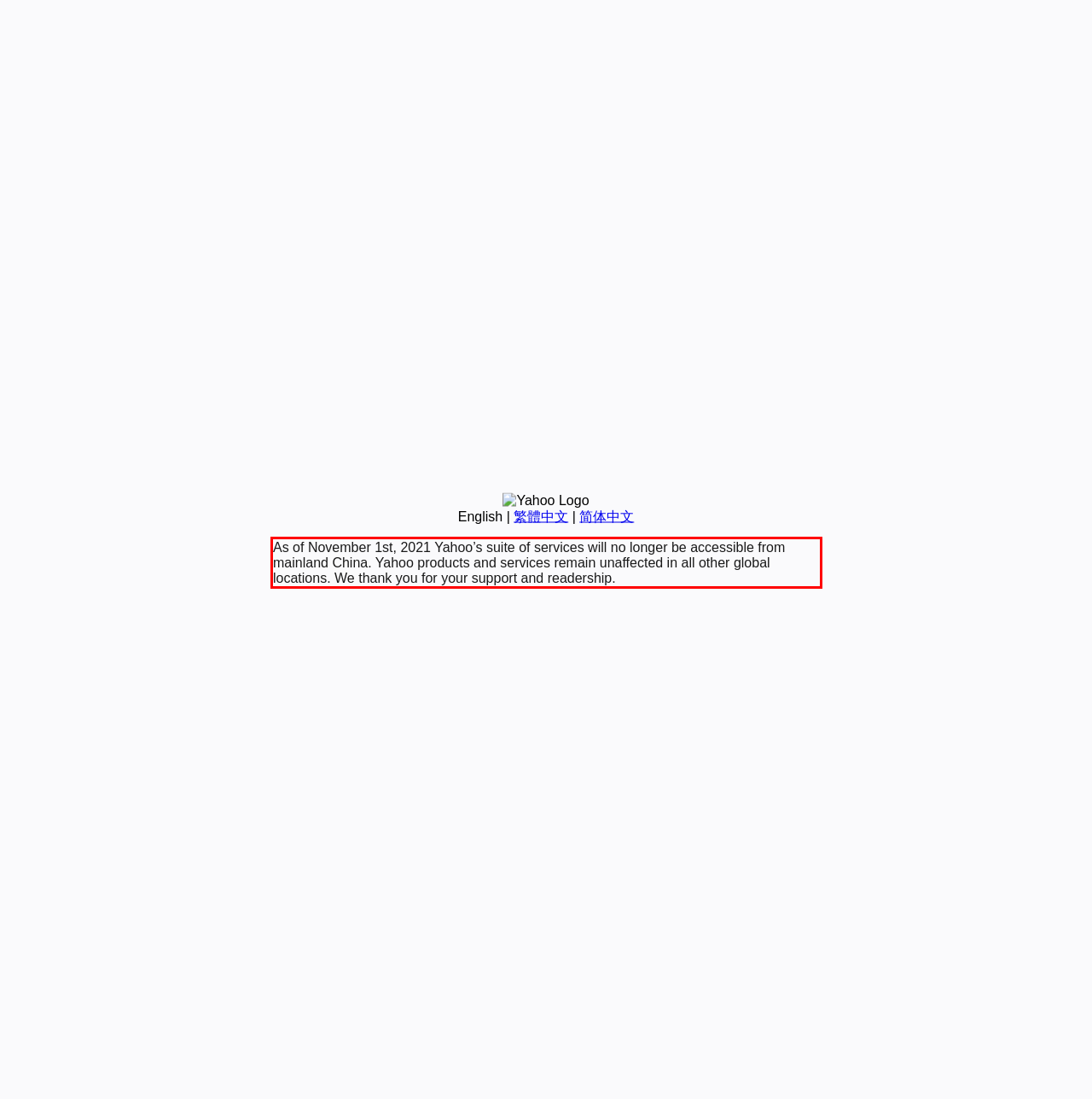Please look at the screenshot provided and find the red bounding box. Extract the text content contained within this bounding box.

As of November 1st, 2021 Yahoo’s suite of services will no longer be accessible from mainland China. Yahoo products and services remain unaffected in all other global locations. We thank you for your support and readership.